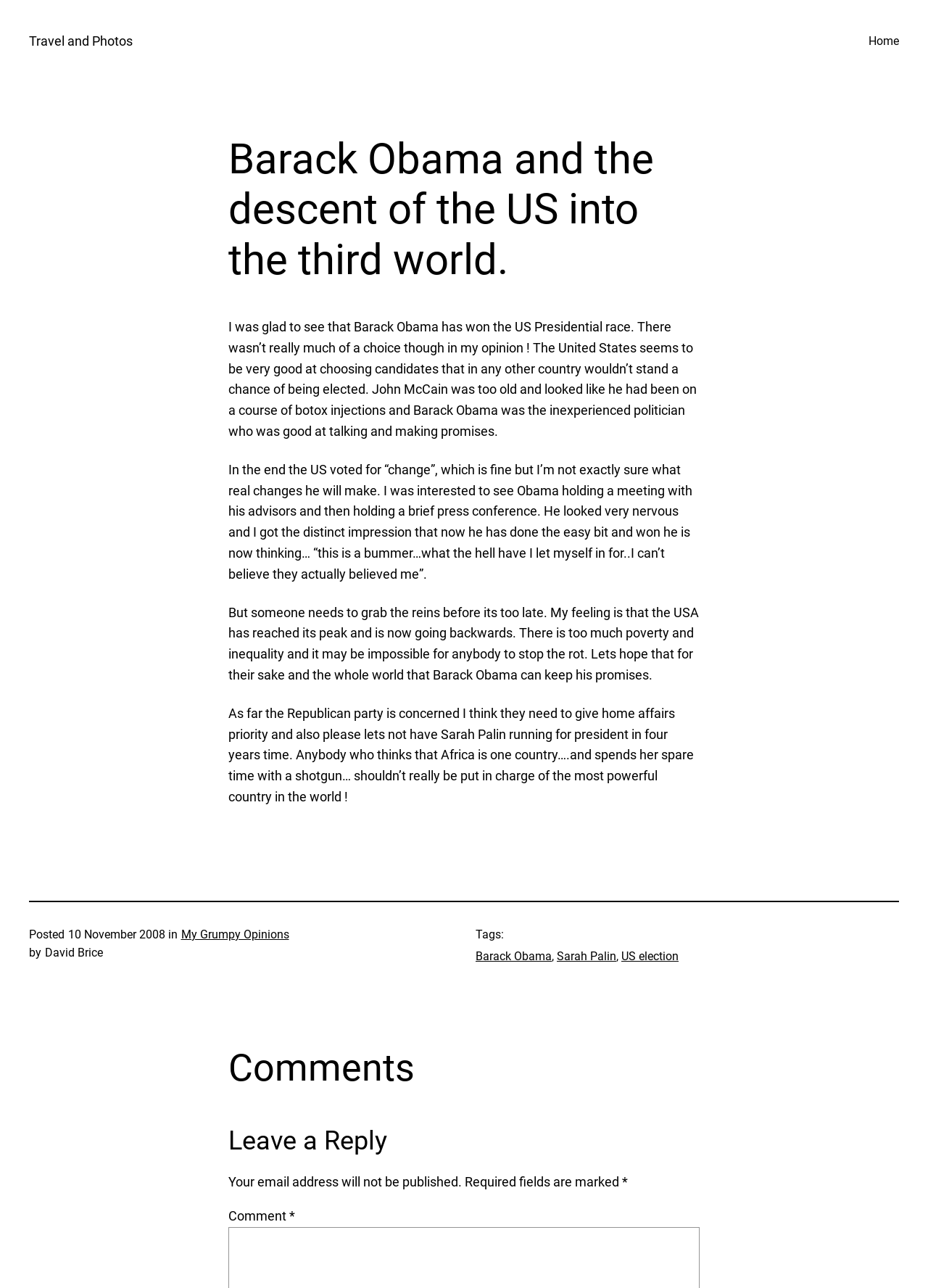What is the main topic of the article?
Give a detailed explanation using the information visible in the image.

The main topic of the article is the US Presidential Election, specifically the author's thoughts and opinions about Barack Obama's win and the state of the US at the time.